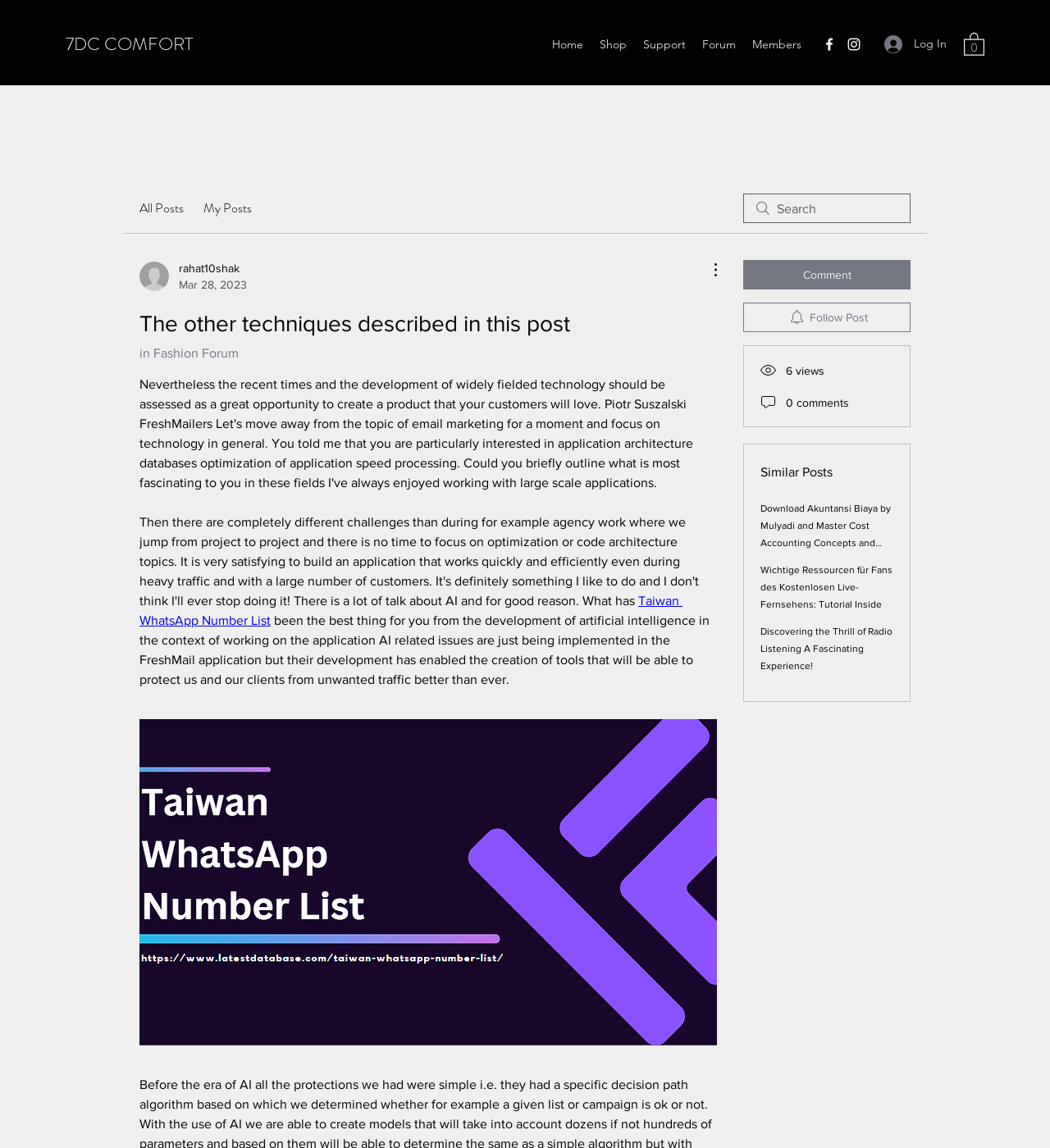Determine the bounding box coordinates of the element's region needed to click to follow the instruction: "Go to the Shop page". Provide these coordinates as four float numbers between 0 and 1, formatted as [left, top, right, bottom].

[0.563, 0.028, 0.605, 0.049]